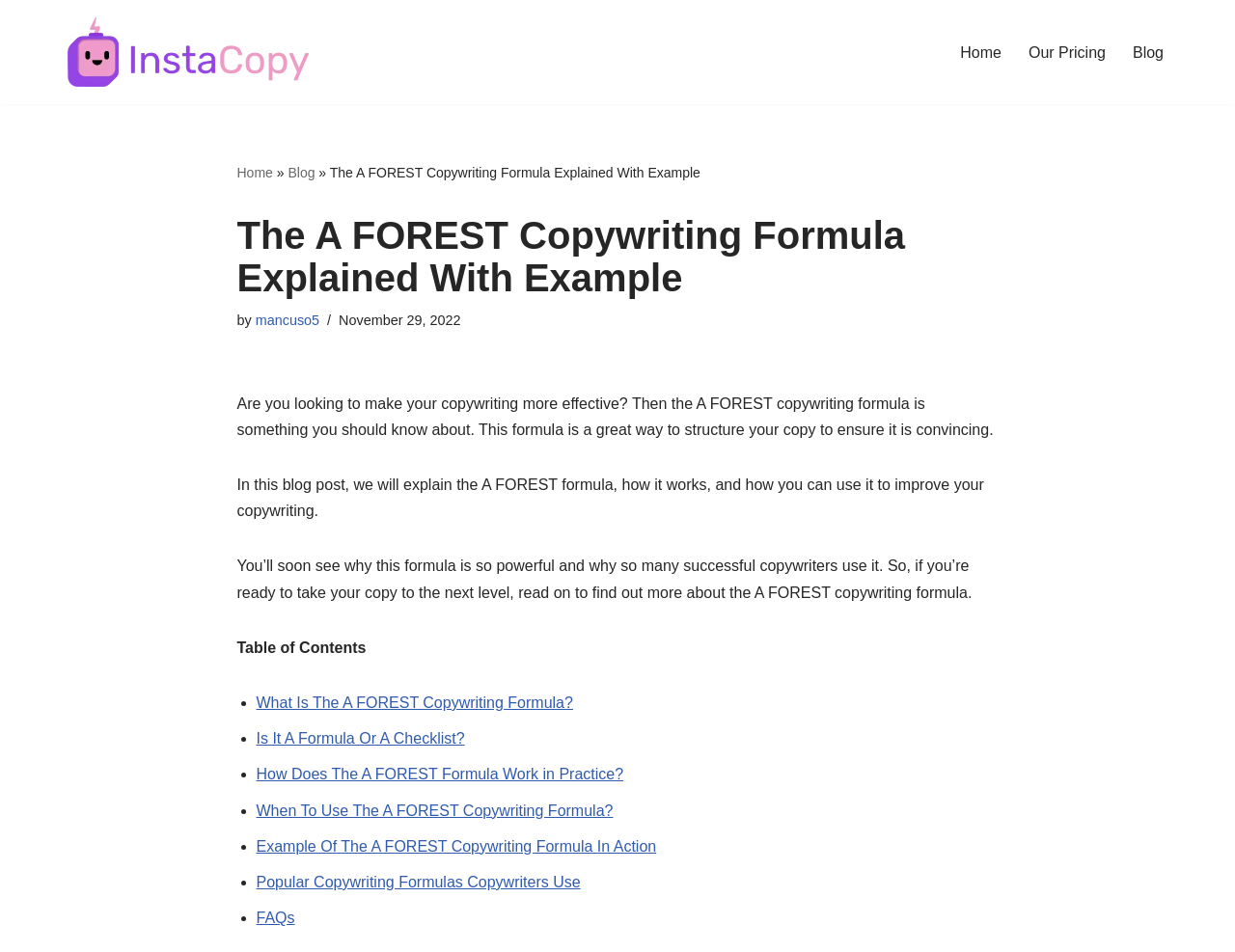Could you highlight the region that needs to be clicked to execute the instruction: "check FAQs"?

[0.207, 0.956, 0.239, 0.973]